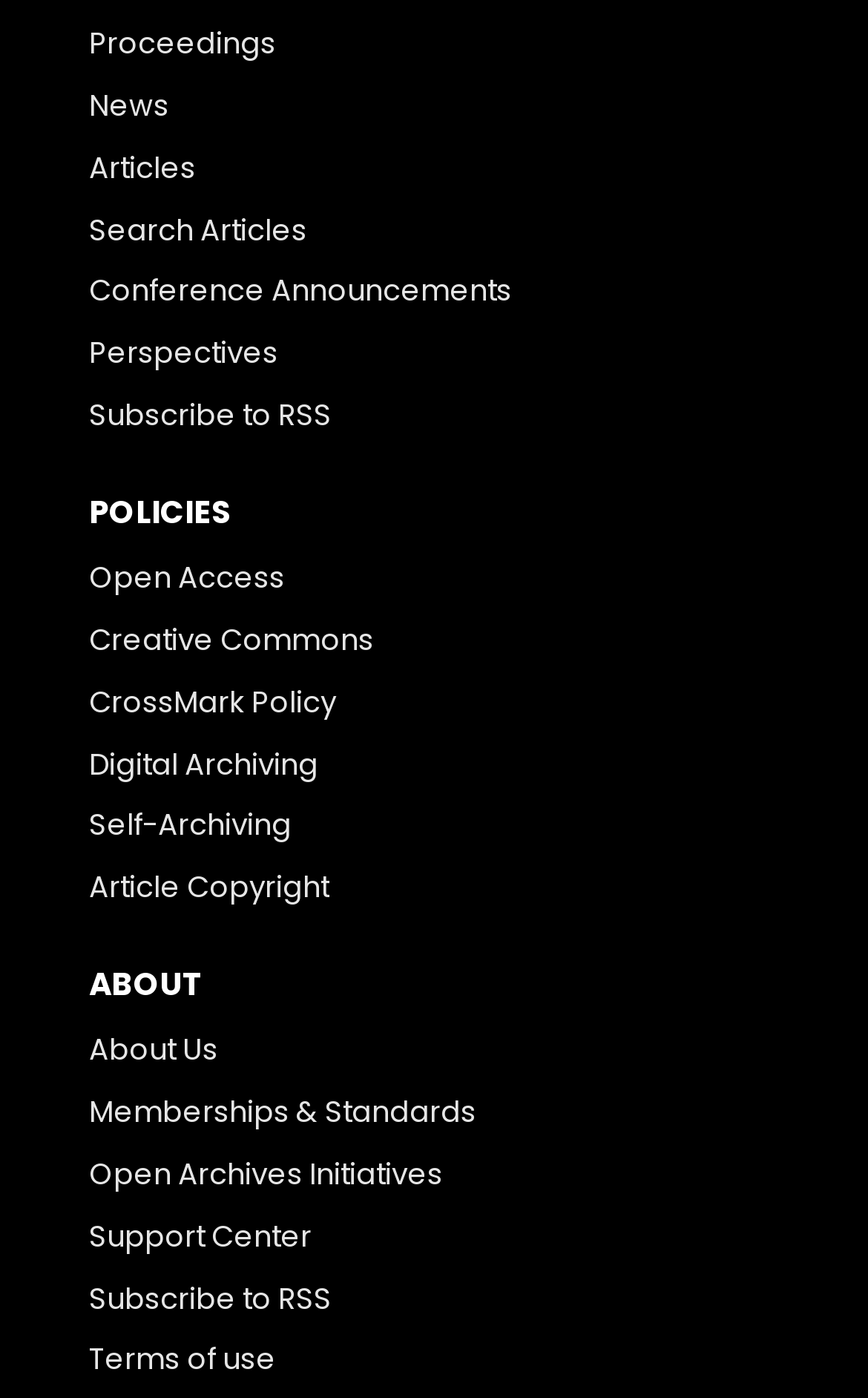Specify the bounding box coordinates for the region that must be clicked to perform the given instruction: "View proceedings".

[0.103, 0.016, 0.318, 0.049]